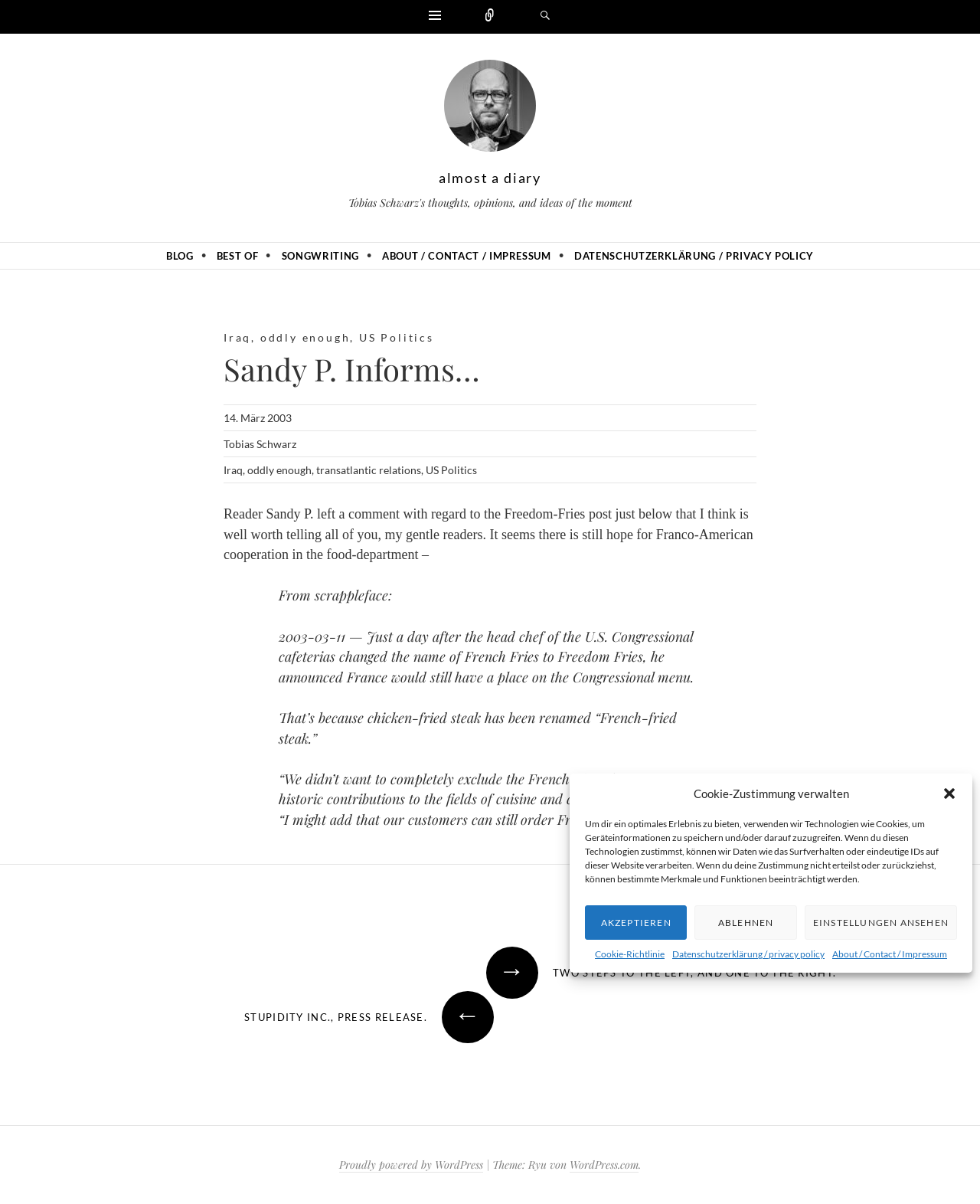Please locate the bounding box coordinates of the element that should be clicked to achieve the given instruction: "Click on the 'Widgets' link".

[0.416, 0.003, 0.472, 0.025]